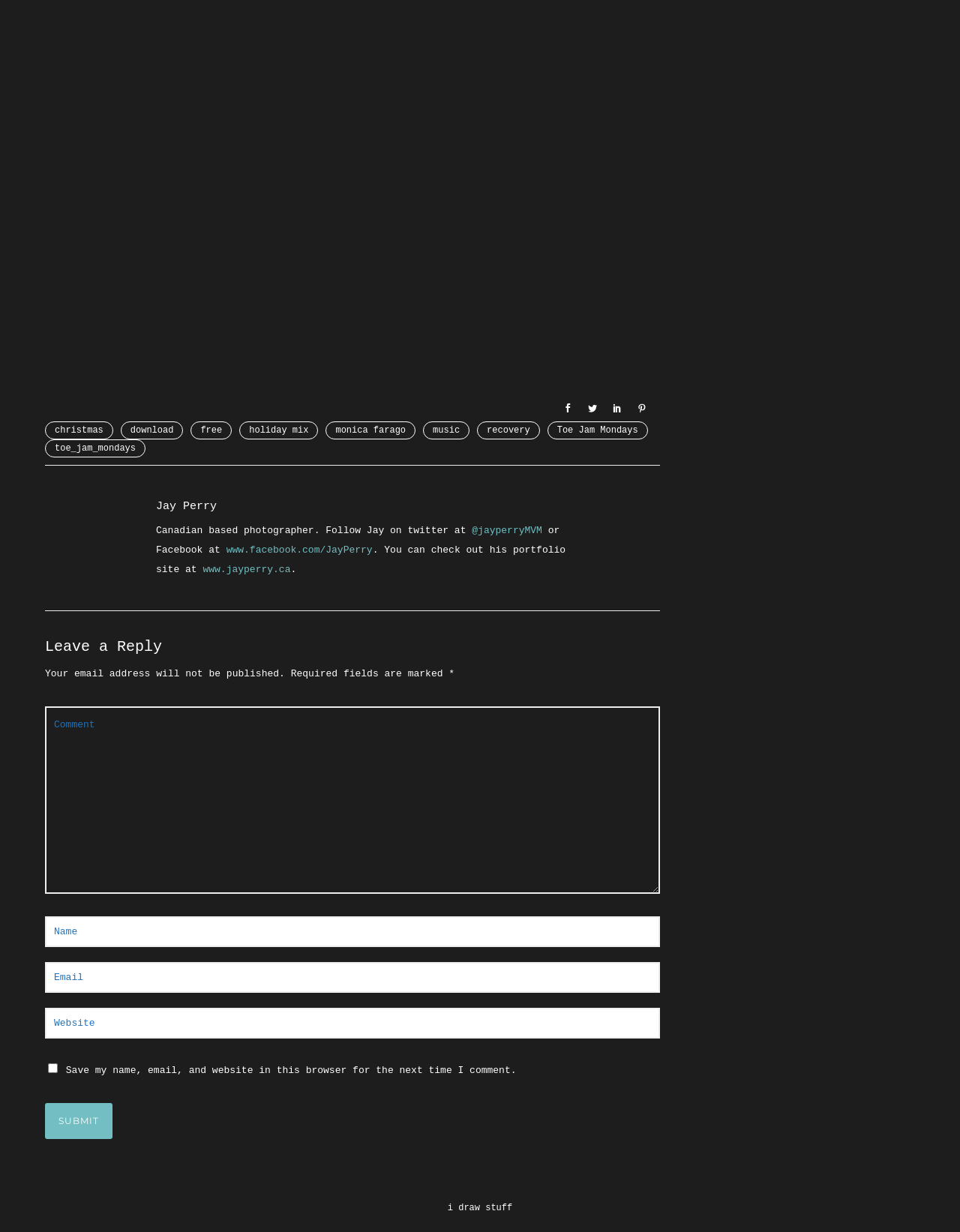Identify the bounding box coordinates of the element that should be clicked to fulfill this task: "Click the 'christmas' link". The coordinates should be provided as four float numbers between 0 and 1, i.e., [left, top, right, bottom].

[0.047, 0.342, 0.118, 0.357]